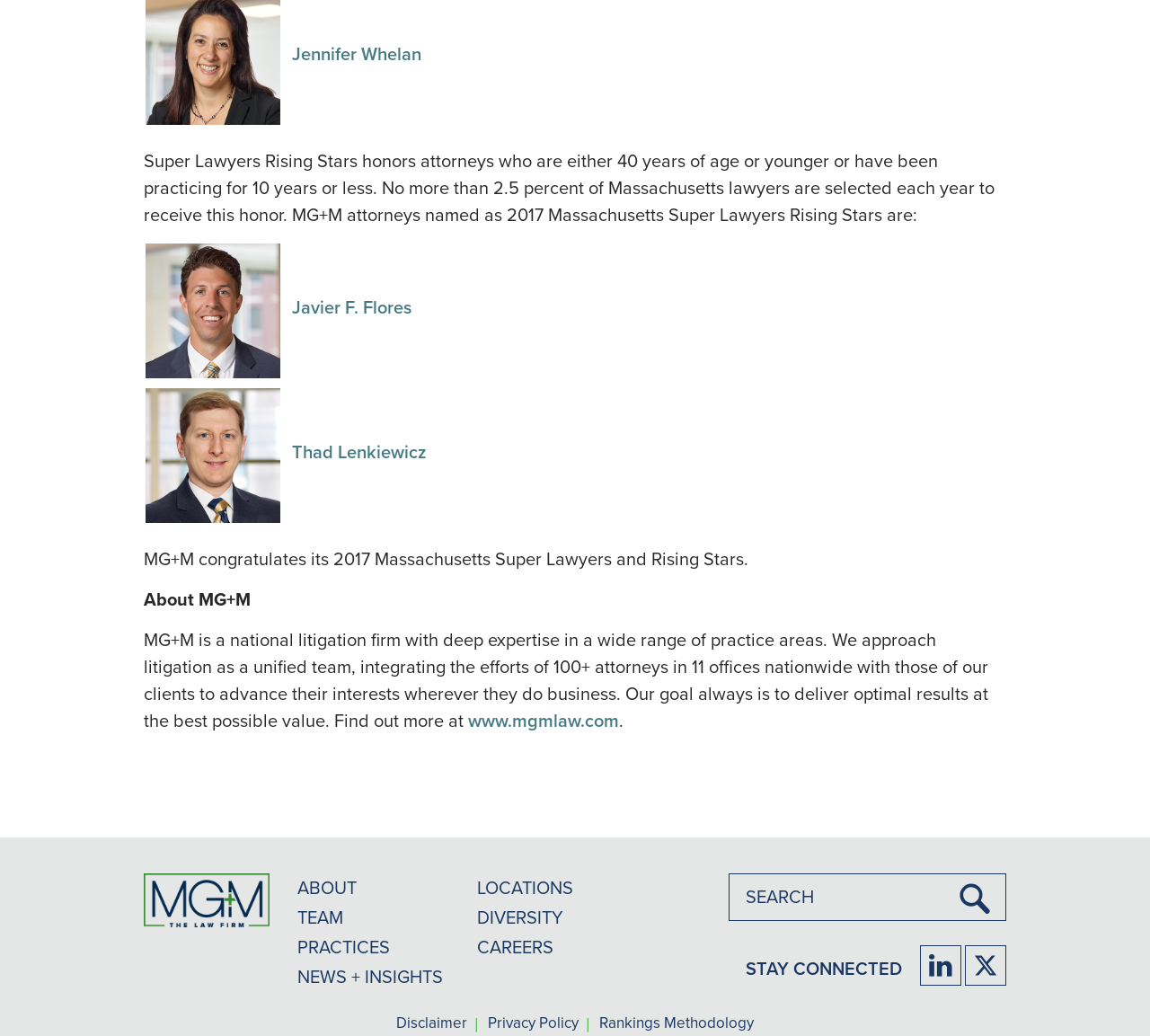What is the honor received by the attorneys?
Please provide a single word or phrase as your answer based on the screenshot.

Super Lawyers Rising Stars